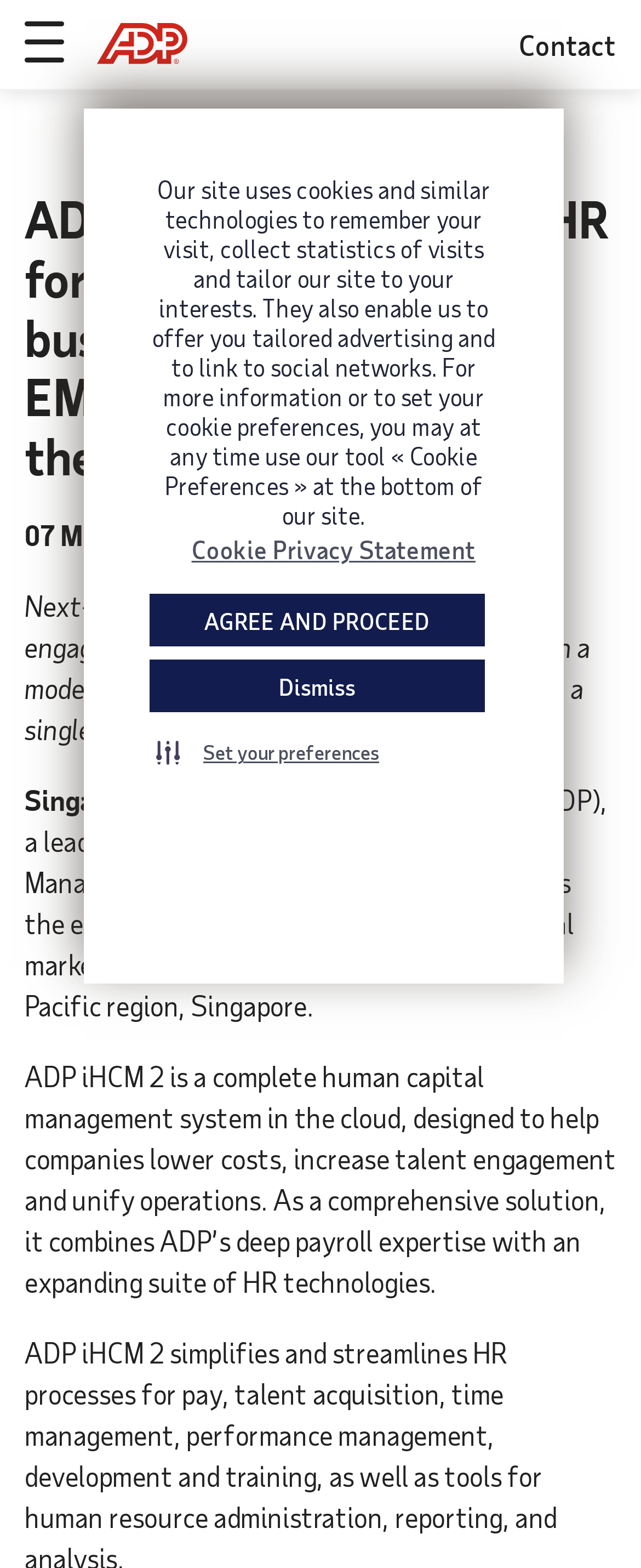Examine the image carefully and respond to the question with a detailed answer: 
What is the date of the announcement?

The date of the announcement is explicitly stated in the static text '07 May, 2019'.